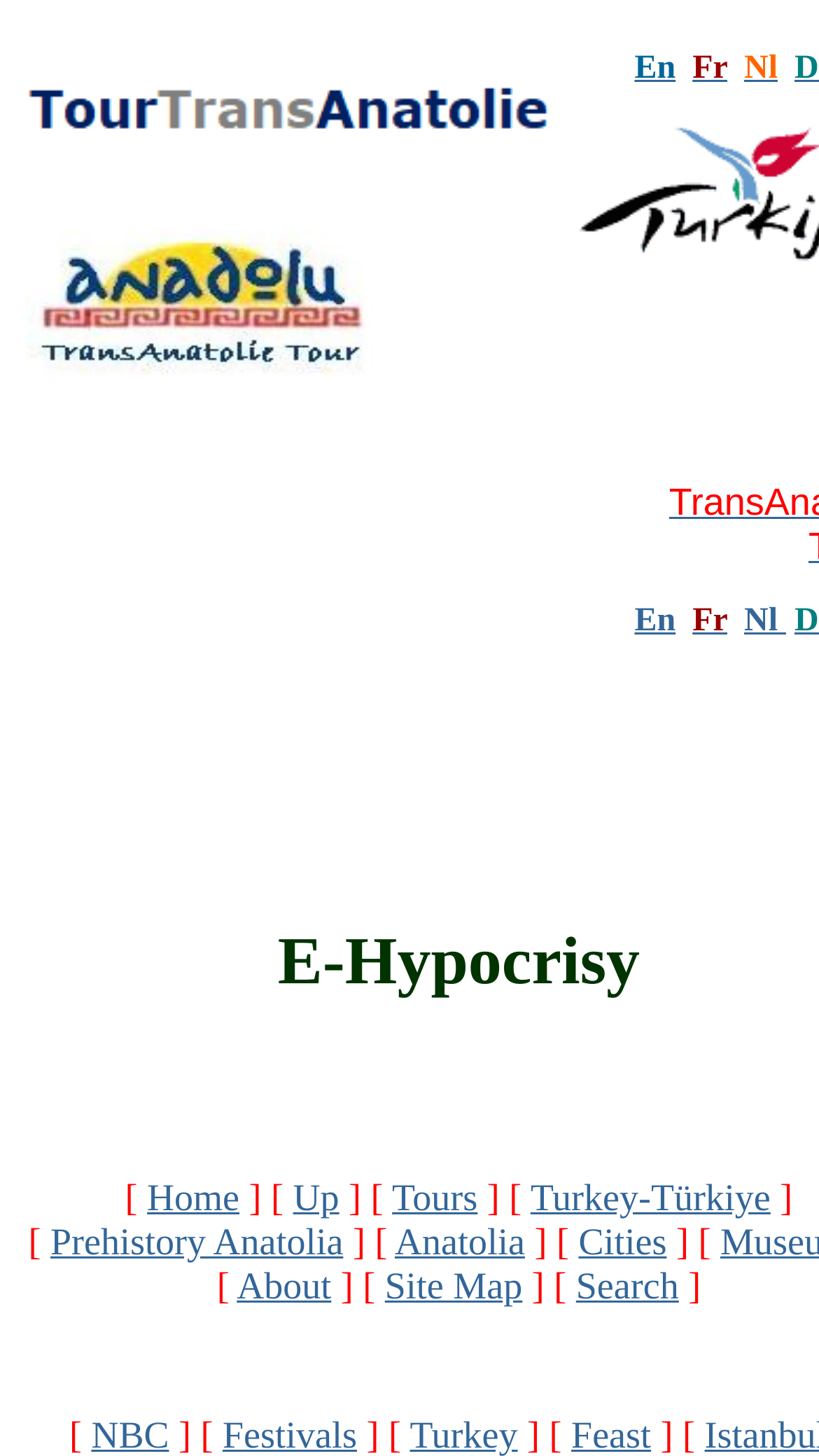Determine the bounding box coordinates of the target area to click to execute the following instruction: "Click on Home."

None